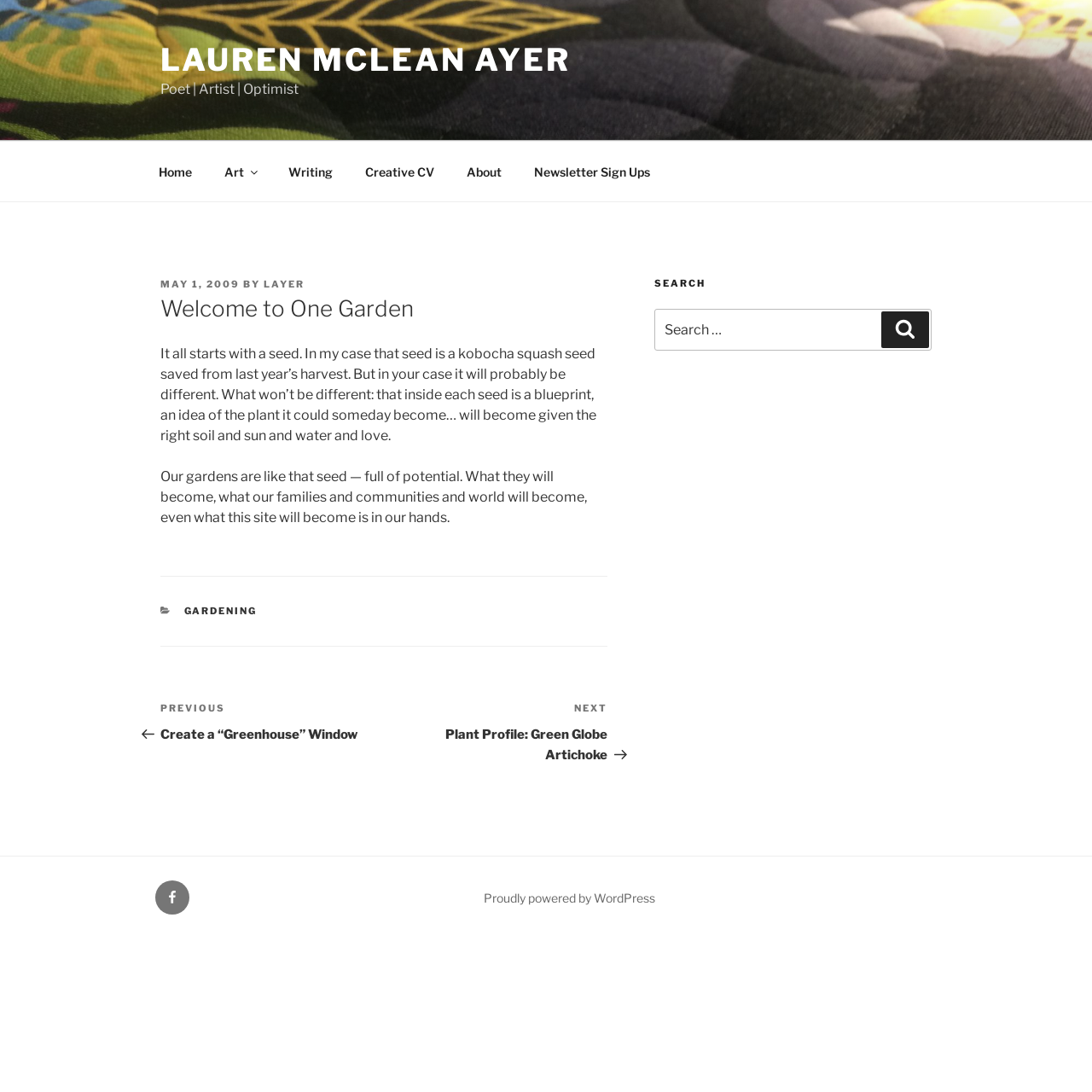Given the description "Newsletter Sign Ups", provide the bounding box coordinates of the corresponding UI element.

[0.475, 0.138, 0.609, 0.176]